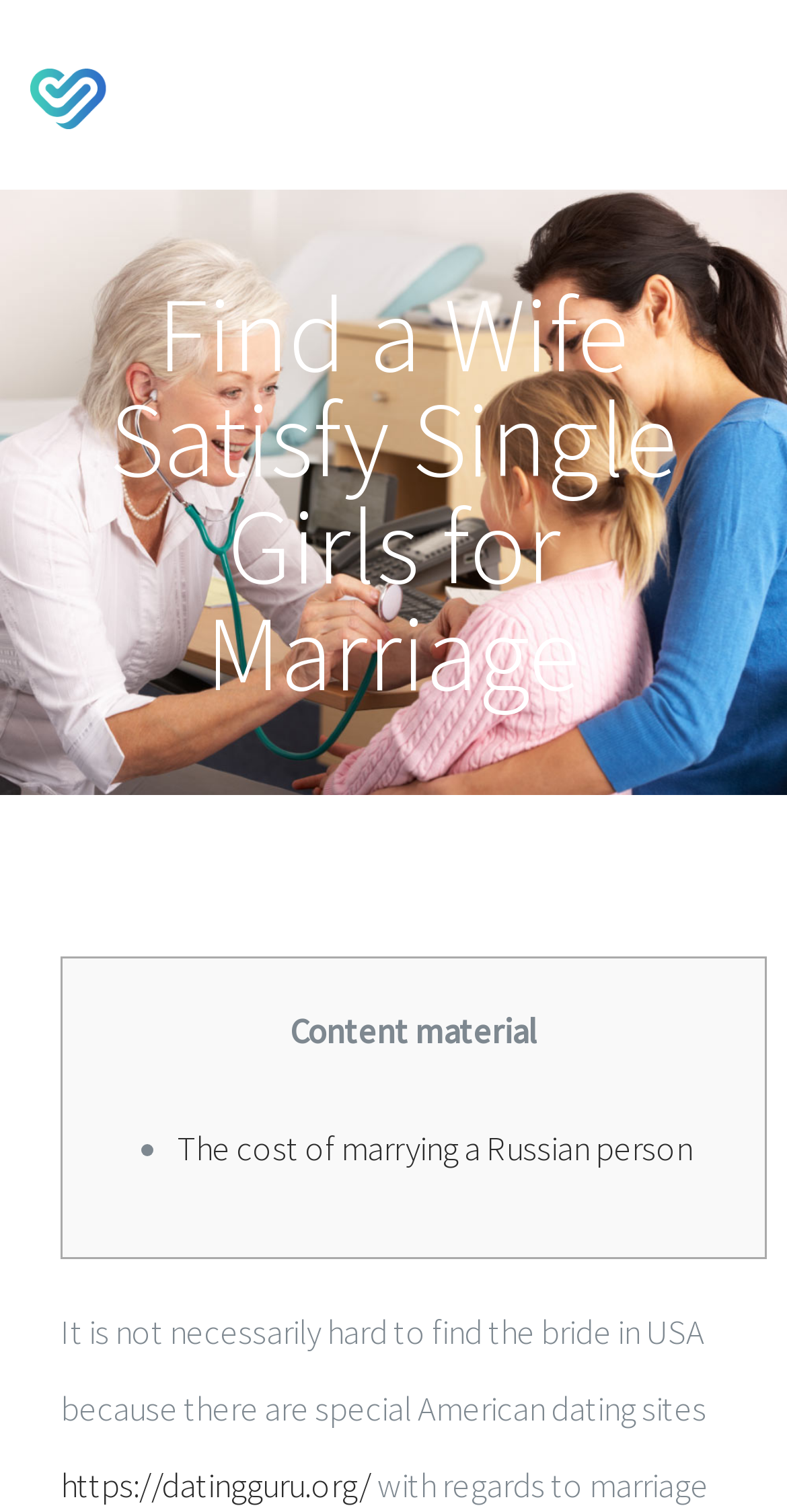Present a detailed account of what is displayed on the webpage.

The webpage is about Dermatologist Connect, a trusted online derma clinic. At the top left corner, there is a logo of Dermatologist Connect, which is an image linked to the website's homepage. Next to the logo, there is a navigation menu that can be toggled. The menu has two main options: "HOME" and "MAKE APPOINTMENT".

Below the navigation menu, there is a page title bar that spans the entire width of the page. Within this bar, there is a heading that reads "Find a Wife Satisfy Single Girls for Marriage", which seems to be unrelated to the dermatology clinic. 

Underneath the heading, there is a layout table that contains several elements. On the left side, there is a static text that reads "Content material". To the right of this text, there is a list marker and a link to an article about "The cost of marrying a Russian person". Below this link, there is another static text that discusses finding a bride in the USA and mentions American dating sites. There is also a link to a website called "datingguru.org".

At the bottom right corner of the page, there is a link with an arrow icon that allows users to go back to the top of the page. Overall, the webpage appears to have a mix of content related to dermatology and dating, which may be due to an error or incorrect content loading.